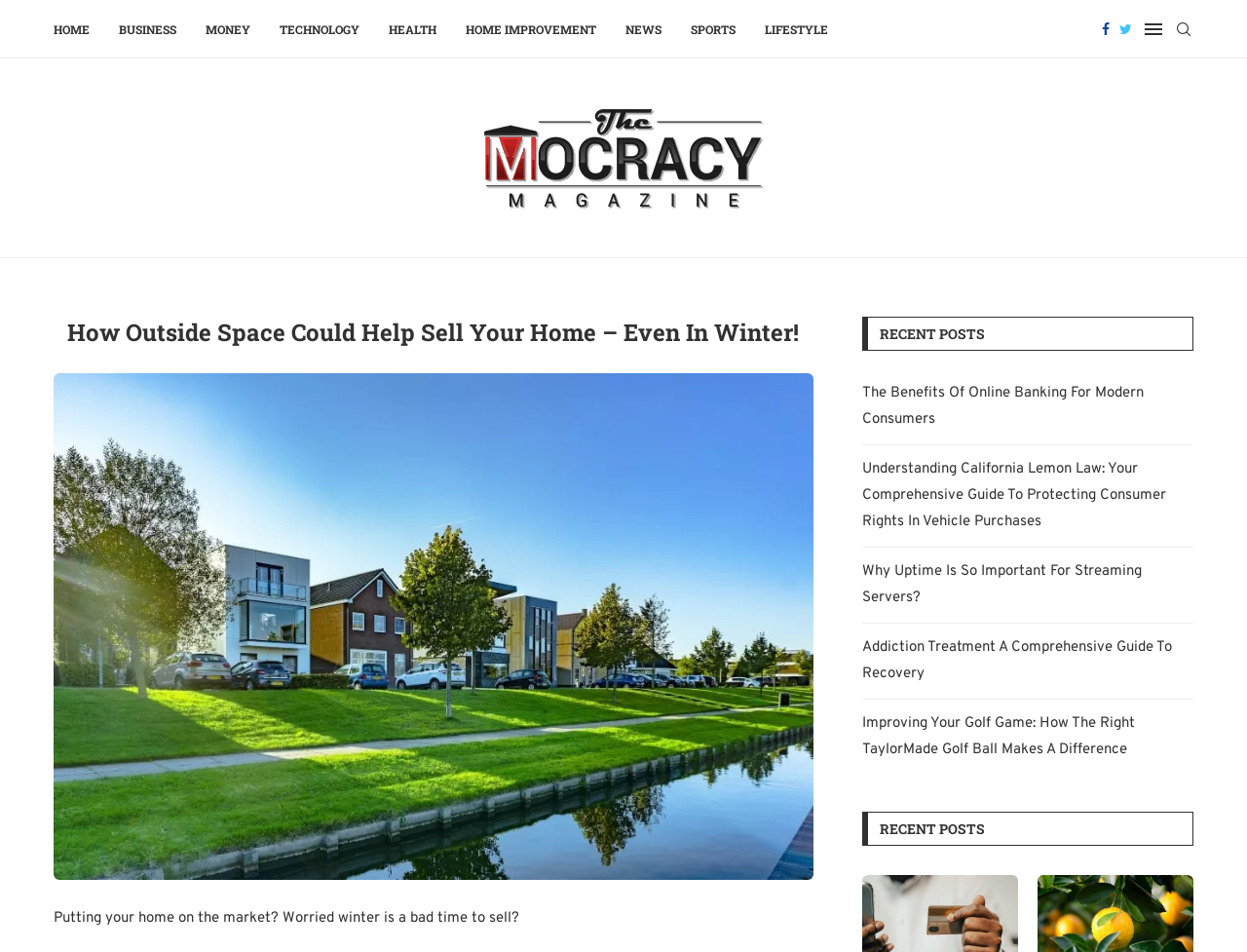Specify the bounding box coordinates of the area that needs to be clicked to achieve the following instruction: "Read the article about selling your home".

[0.043, 0.392, 0.652, 0.411]